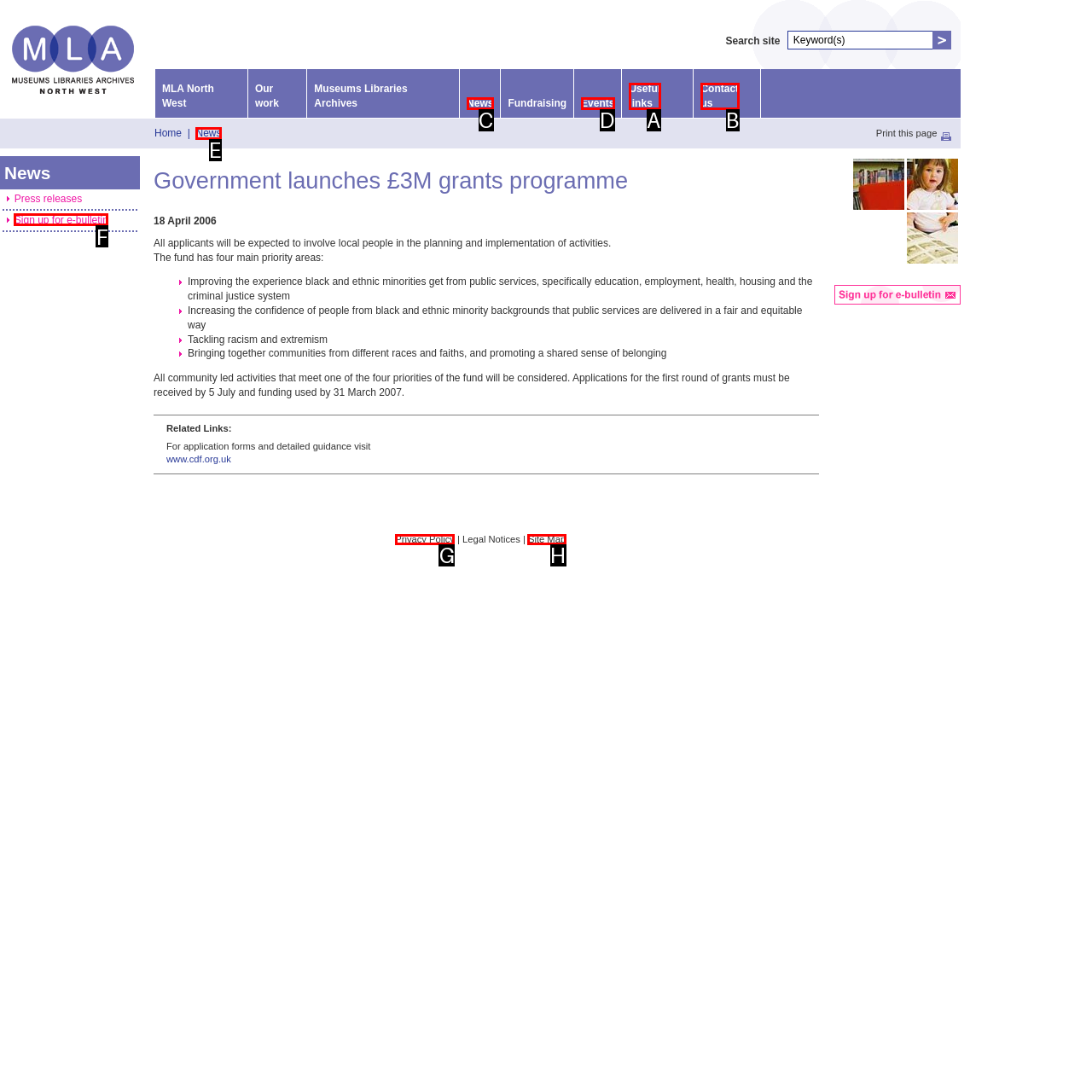Choose the option that matches the following description: Privacy Policy
Reply with the letter of the selected option directly.

G